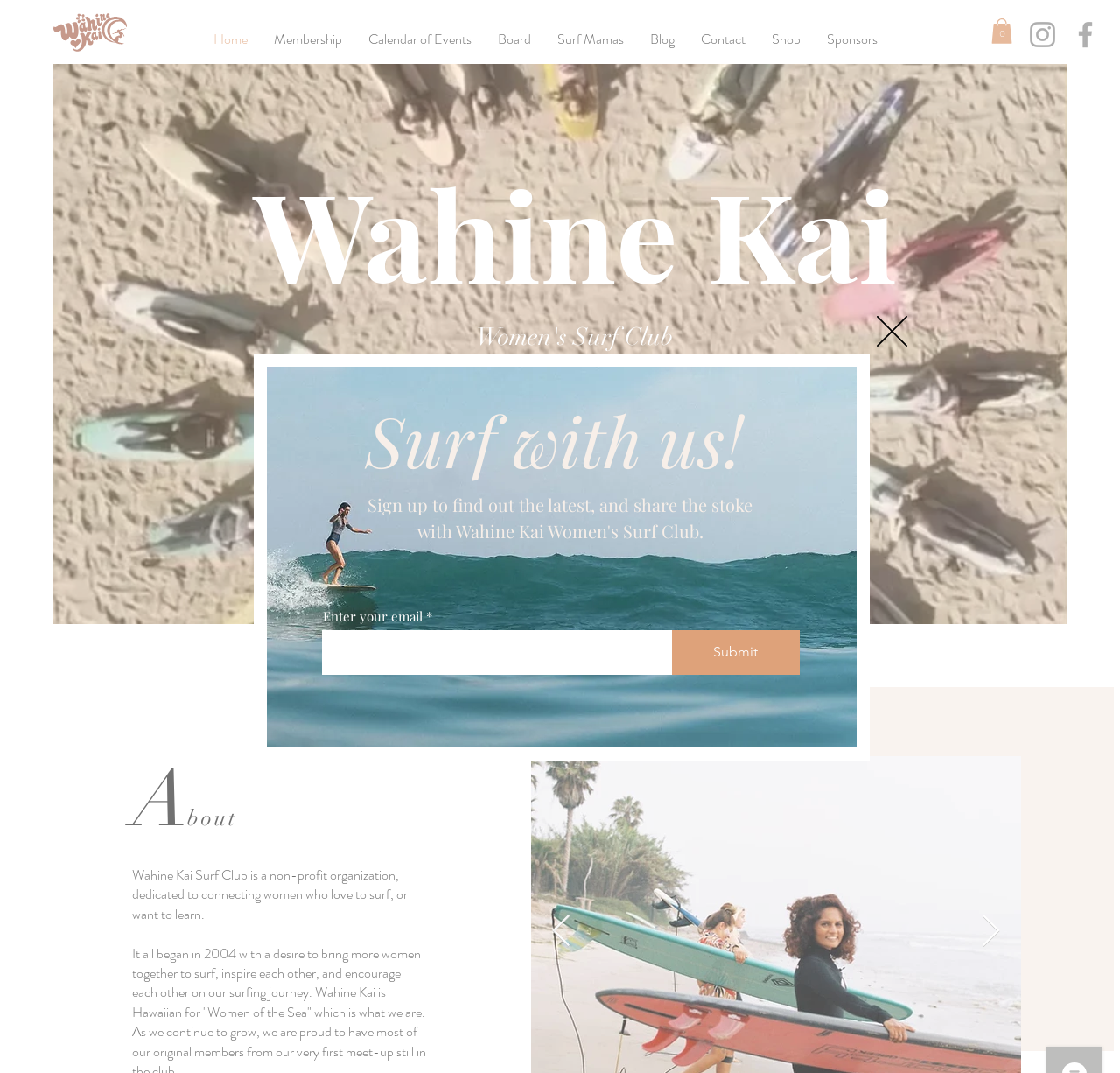What is the name of the surf club?
Please answer the question as detailed as possible.

I found the answer by looking at the heading element with the text 'Wahine Kai Women's Surf Club' which is located at the top of the page.